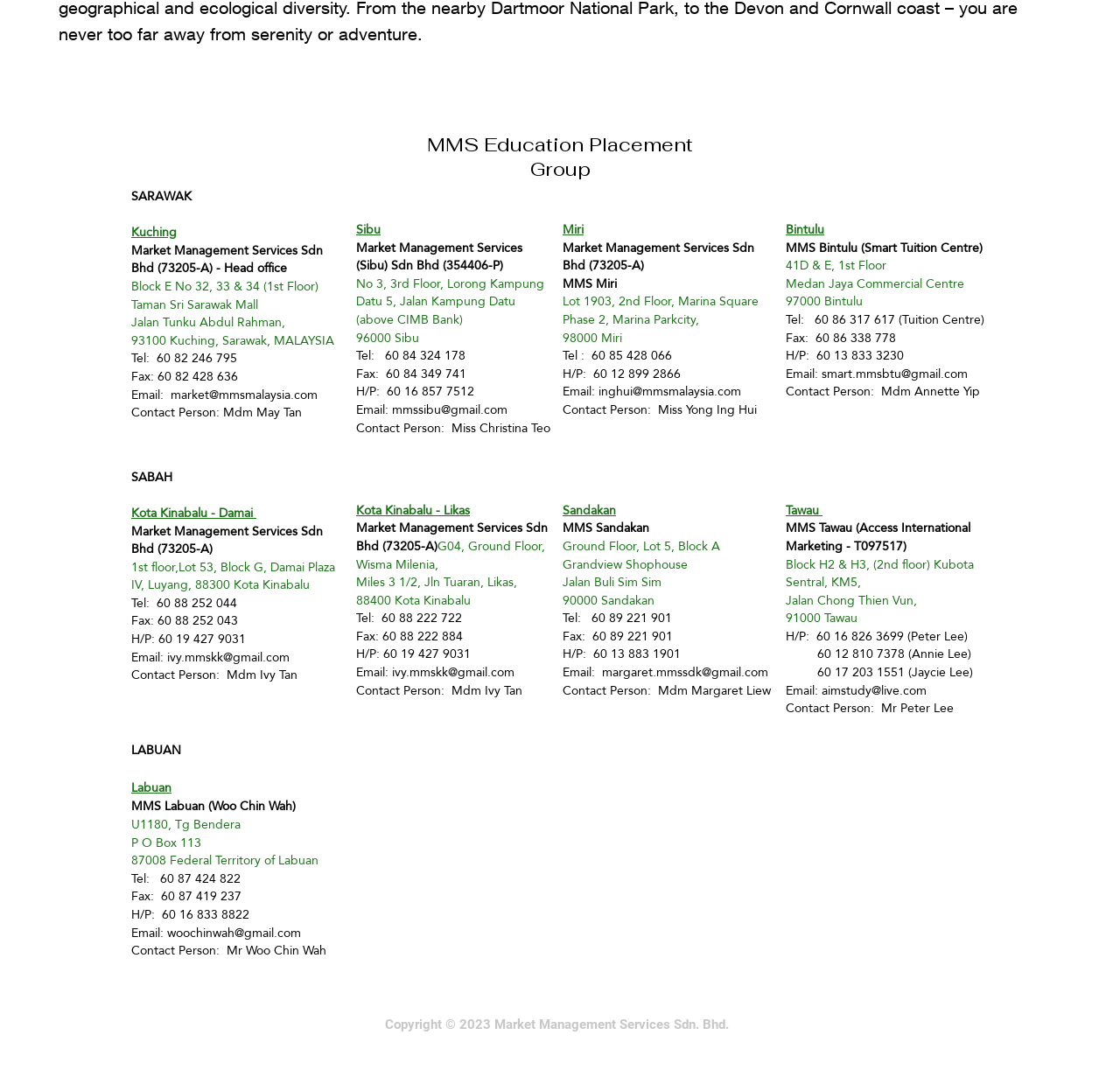What is the fax number of the Sibu office?
We need a detailed and exhaustive answer to the question. Please elaborate.

The fax number of the Sibu office is mentioned in the address section of the Sibu office, which is located at No 3, 3rd Floor, Lorong Kampung Datu, 96000 Sibu.